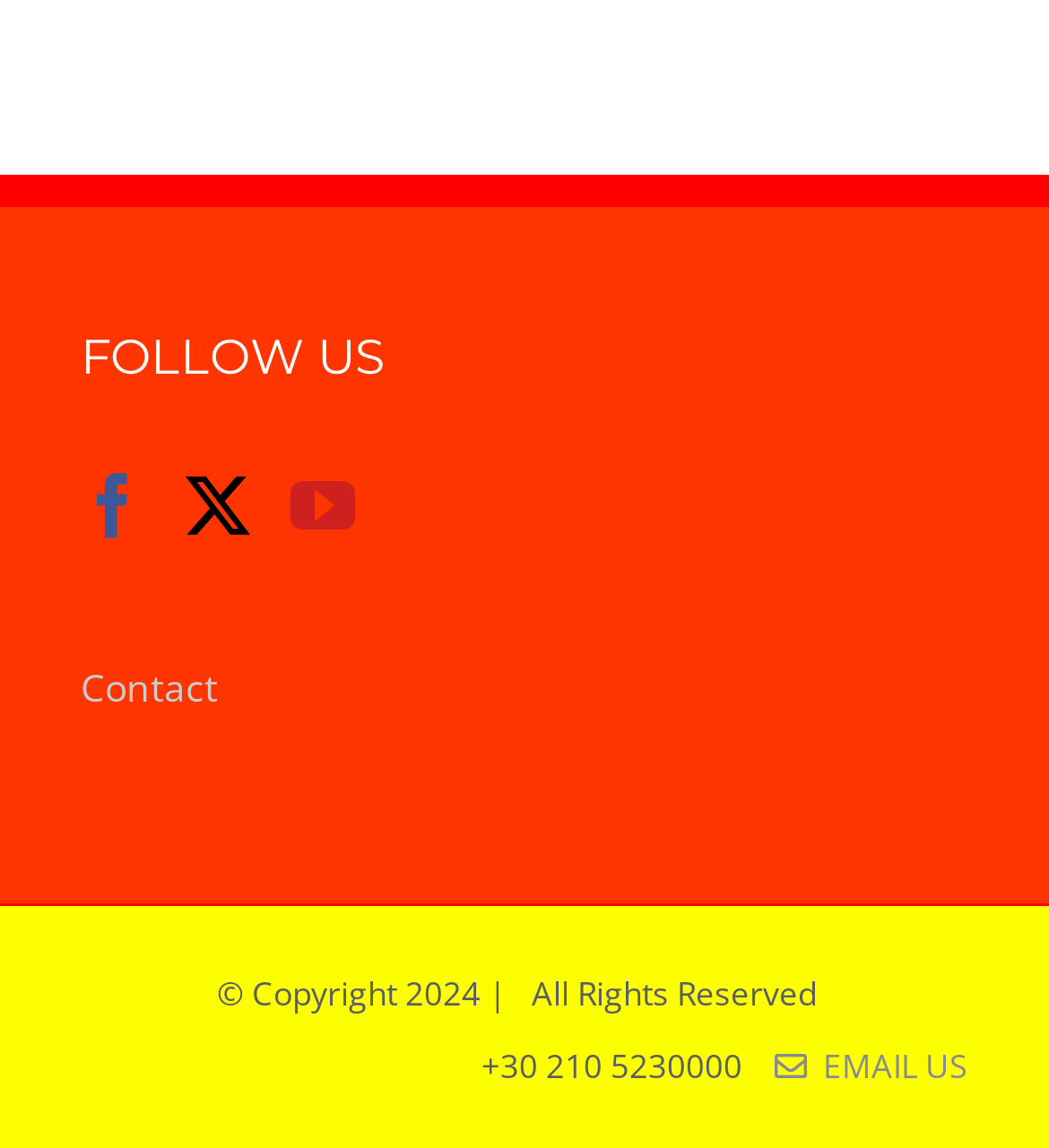Respond concisely with one word or phrase to the following query:
What is the email link text?

EMAIL US